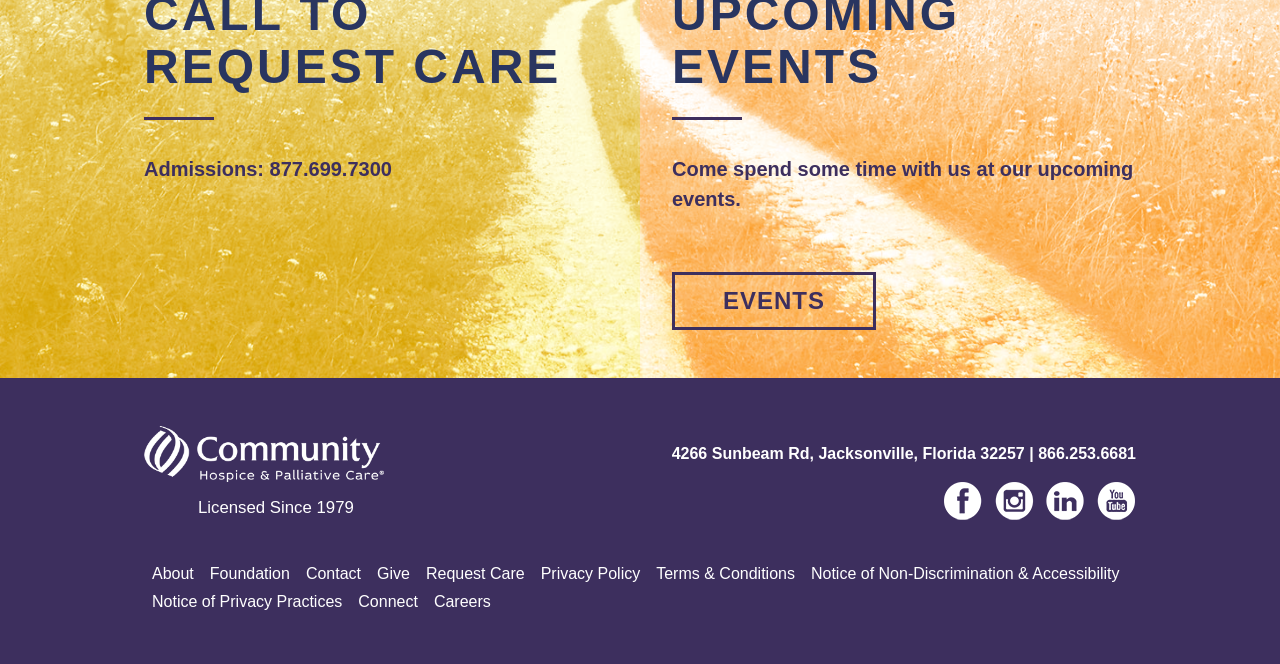Locate the bounding box coordinates of the element I should click to achieve the following instruction: "Contact us through Facebook".

[0.738, 0.727, 0.768, 0.785]